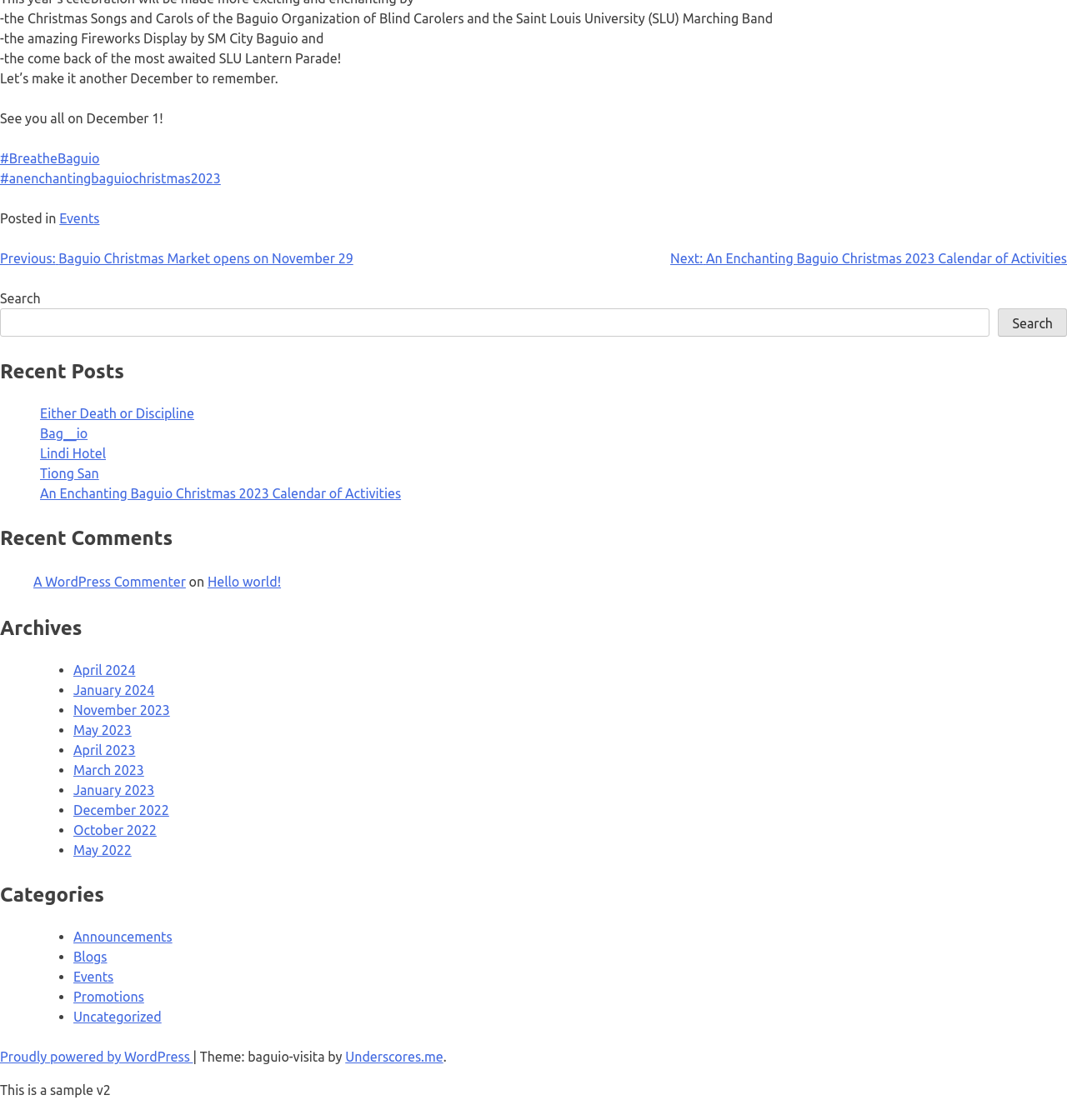Identify the bounding box coordinates of the element that should be clicked to fulfill this task: "View recent posts". The coordinates should be provided as four float numbers between 0 and 1, i.e., [left, top, right, bottom].

[0.0, 0.318, 1.0, 0.345]